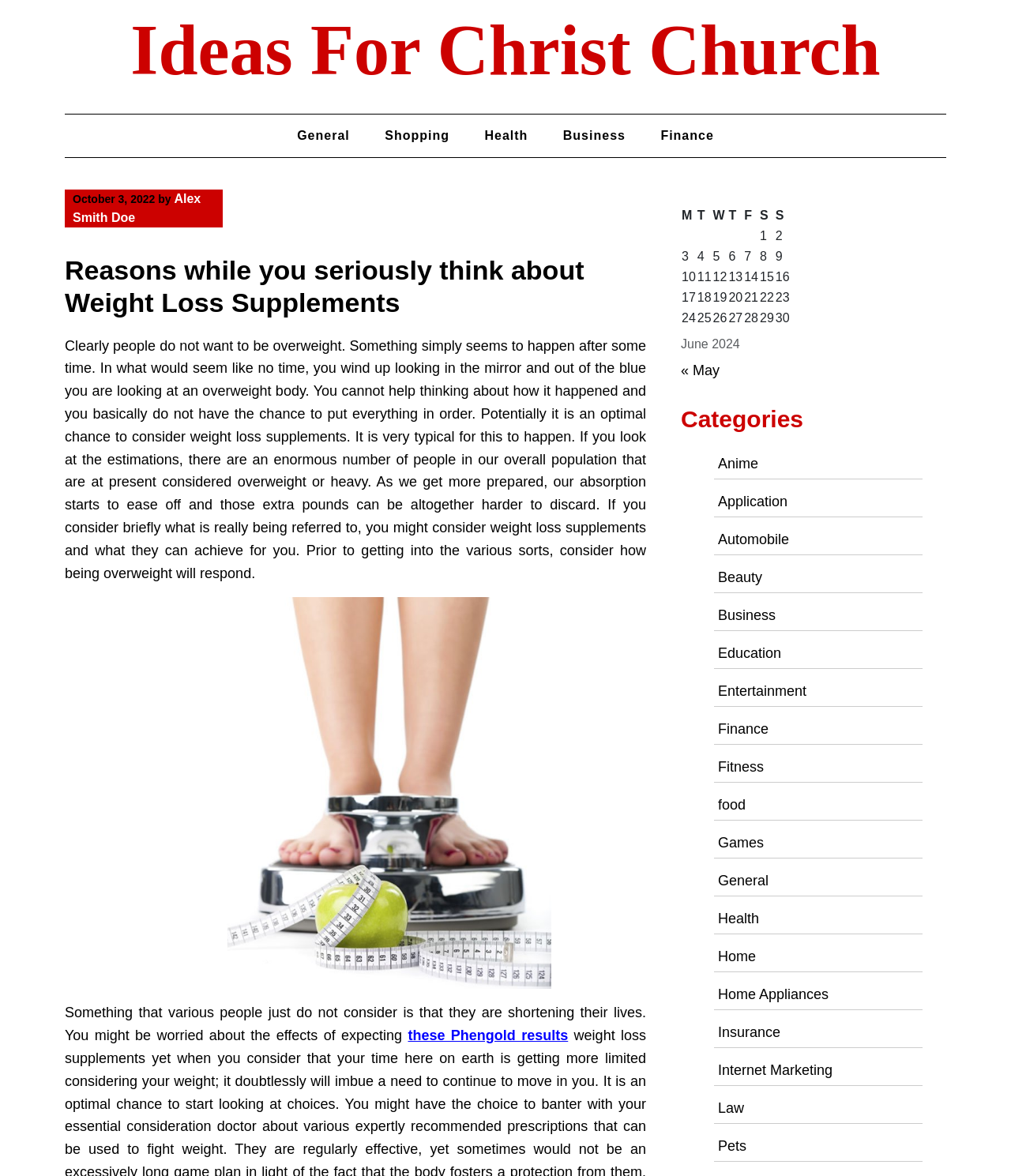Using the information shown in the image, answer the question with as much detail as possible: What is the date of the article?

The date of the article can be found in the static text element 'October 3, 2022' located at the top of the webpage, which indicates when the article was published.